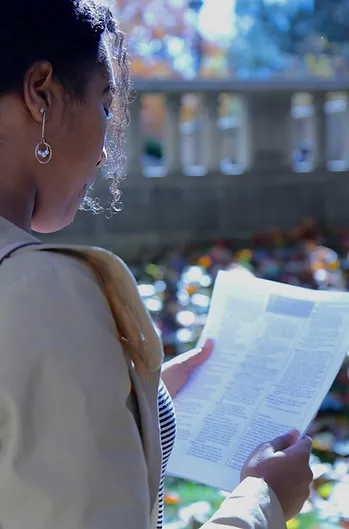What is the purpose of the O'Neill Performing Arts program?
Using the image as a reference, answer the question with a short word or phrase.

Nurturing artistic development